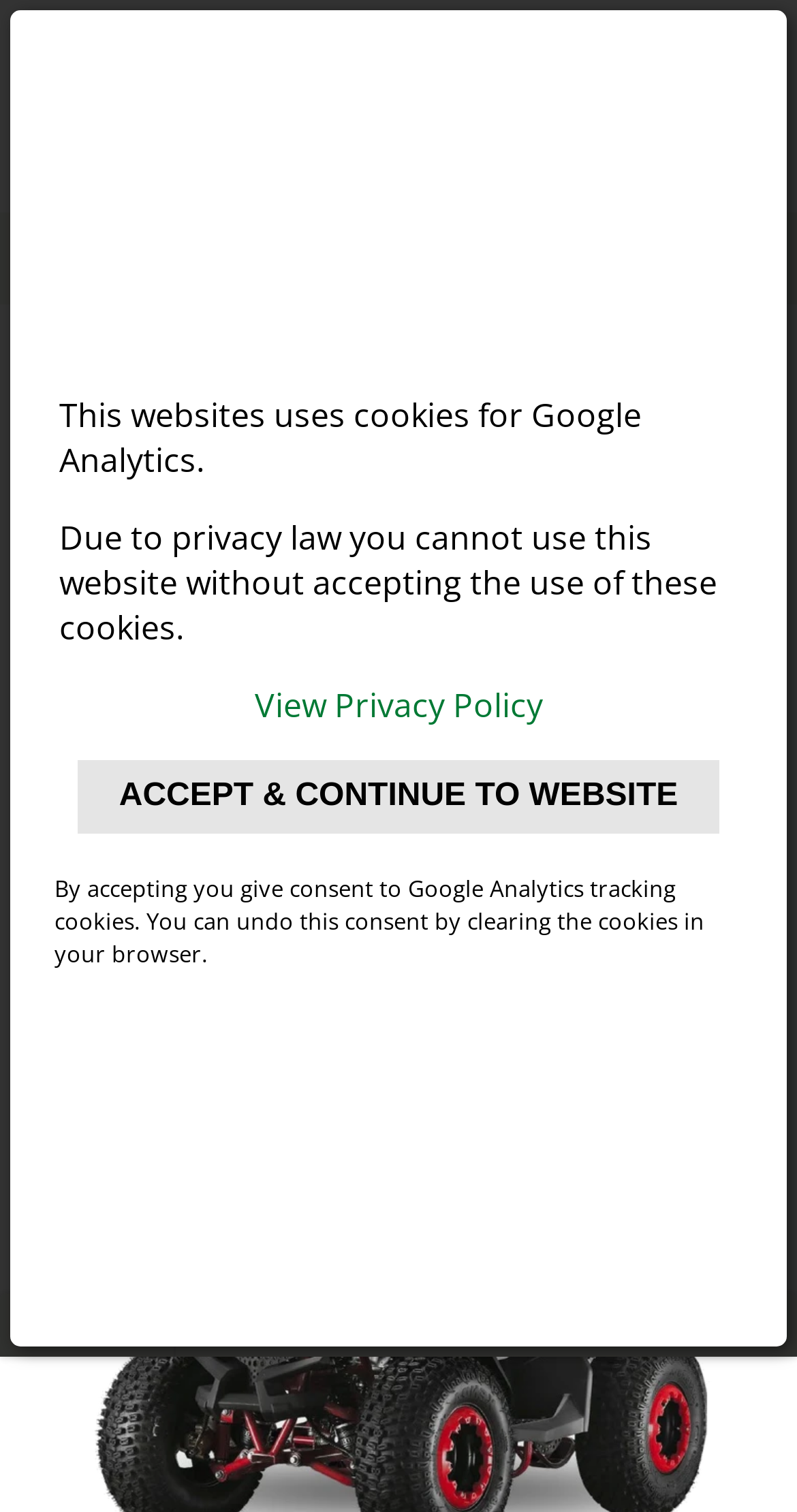Identify the bounding box coordinates of the region that needs to be clicked to carry out this instruction: "View the privacy policy". Provide these coordinates as four float numbers ranging from 0 to 1, i.e., [left, top, right, bottom].

[0.319, 0.451, 0.681, 0.481]